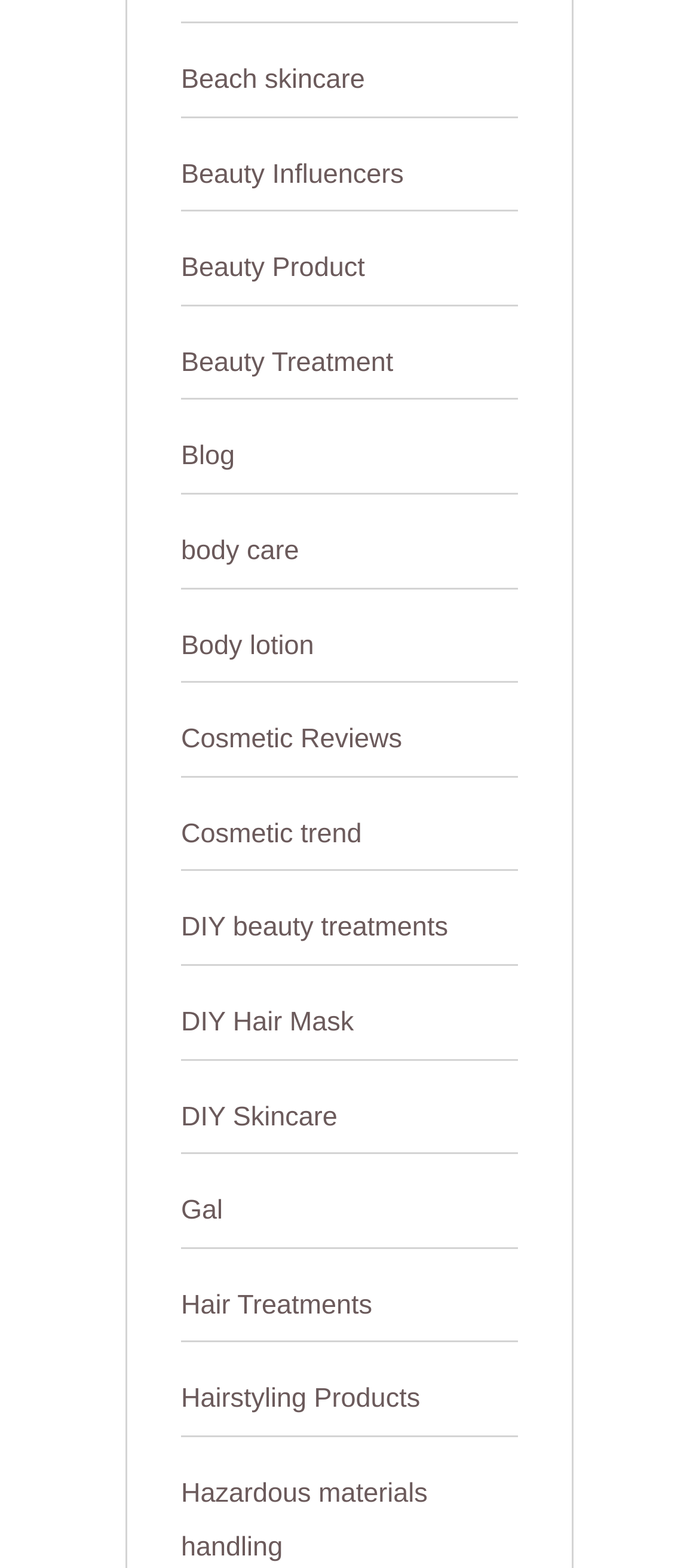Given the element description DIY Hair Mask, predict the bounding box coordinates for the UI element in the webpage screenshot. The format should be (top-left x, top-left y, bottom-right x, bottom-right y), and the values should be between 0 and 1.

[0.259, 0.642, 0.506, 0.662]